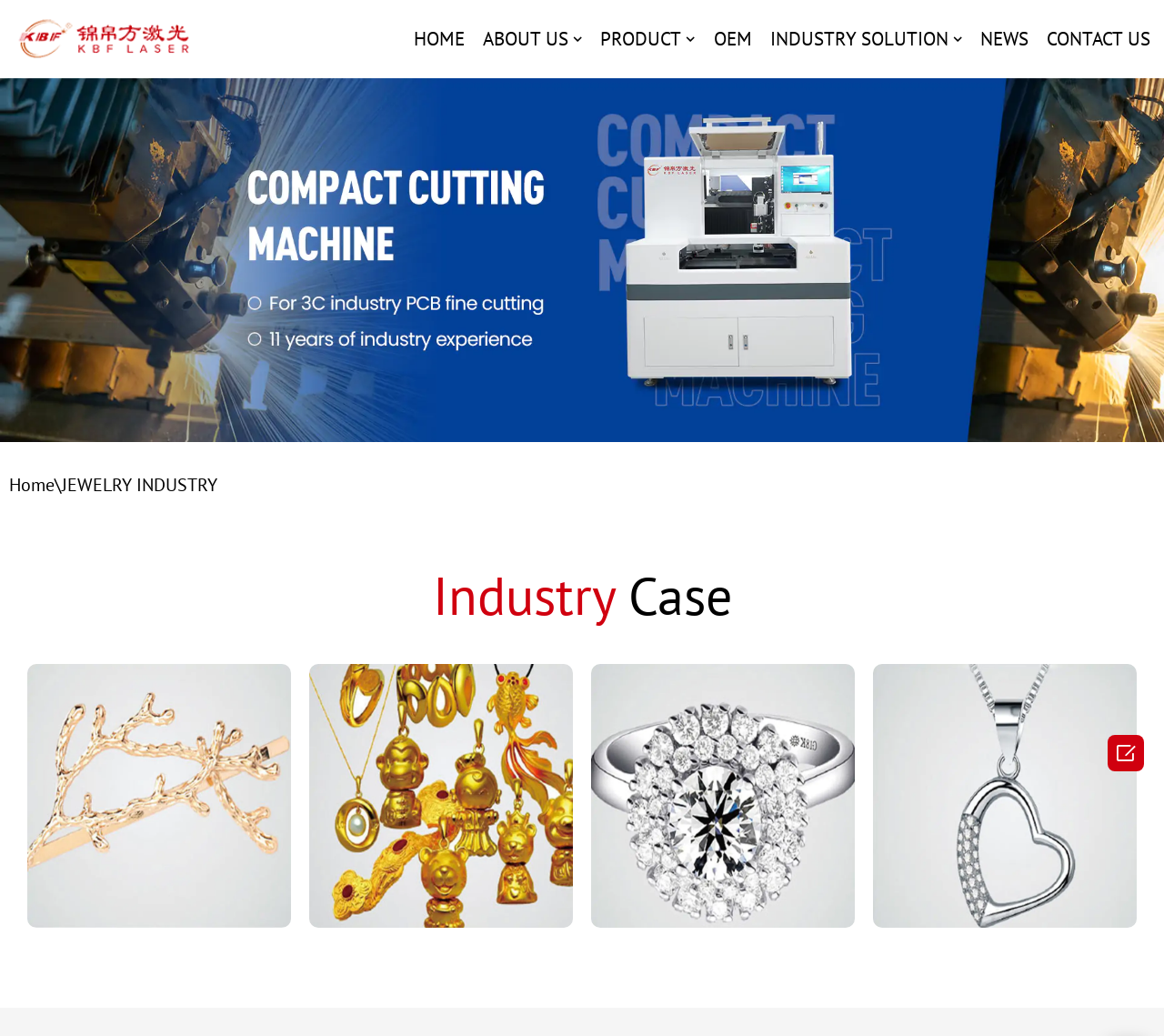What is the last link in the primary menu?
Please give a detailed answer to the question using the information shown in the image.

The primary menu items are listed in a navigation element, and 'CONTACT US' is the last item in the list.